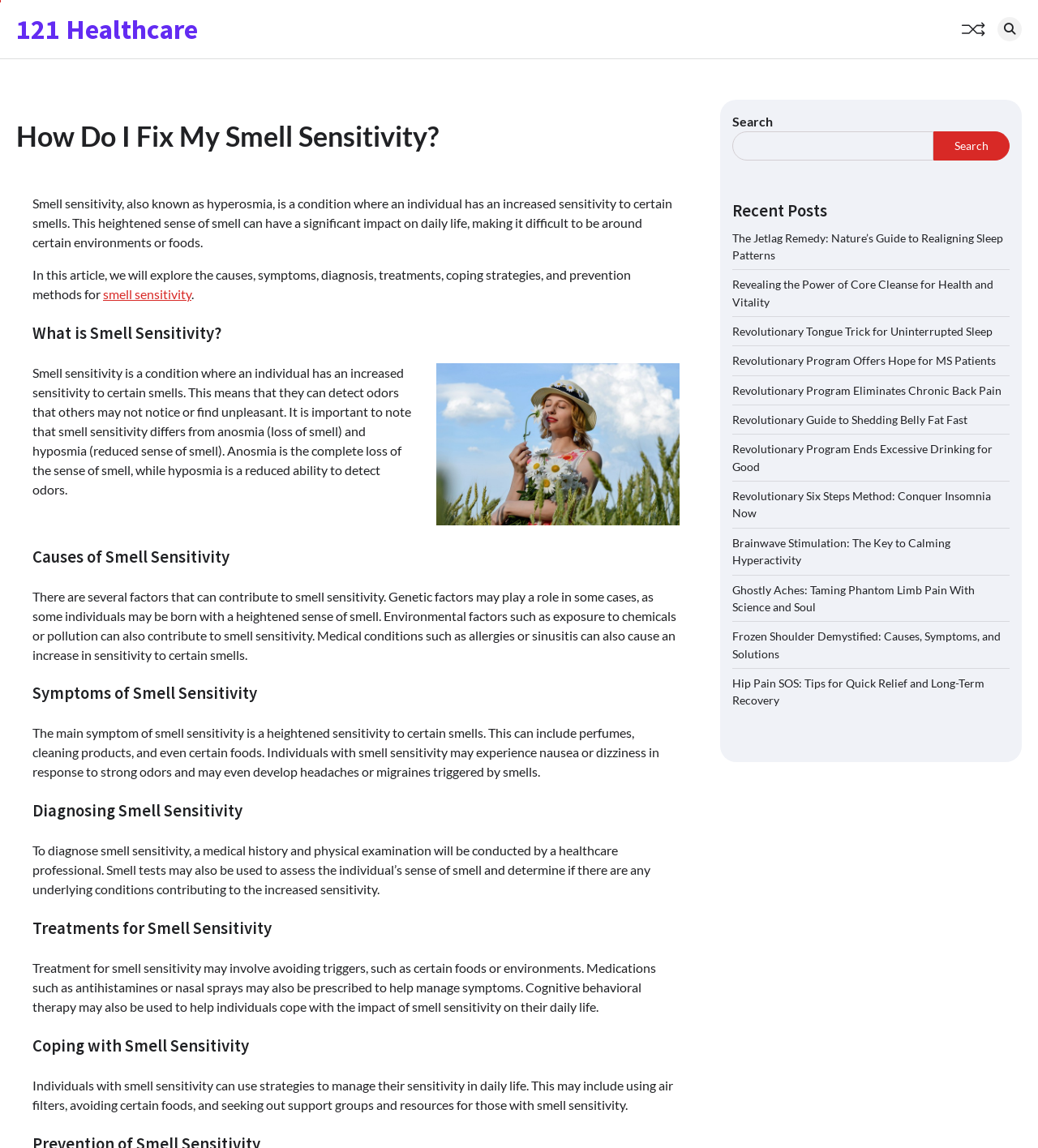Find and indicate the bounding box coordinates of the region you should select to follow the given instruction: "Go to Impressum".

None